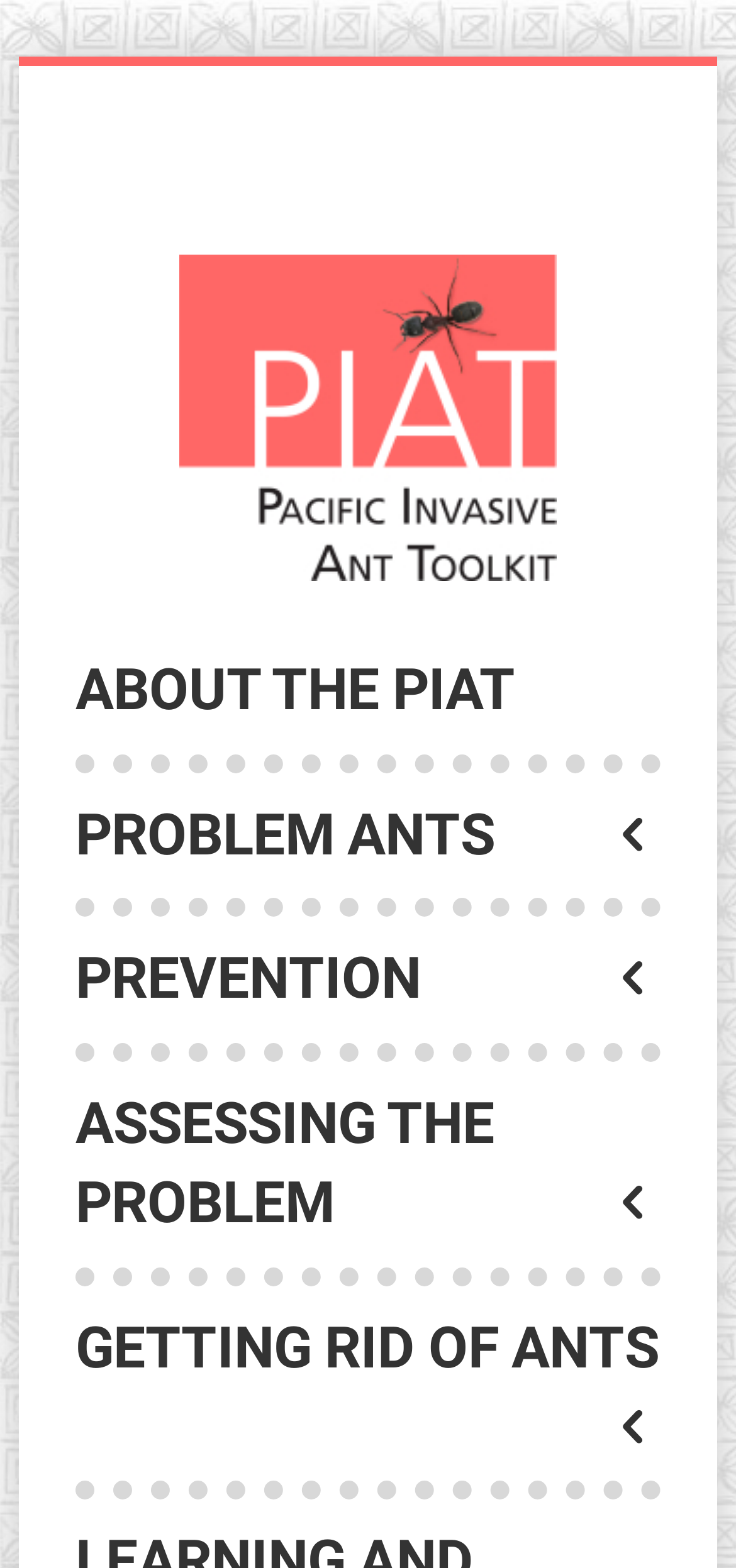Identify the bounding box coordinates of the region I need to click to complete this instruction: "read about prevention methods".

[0.103, 0.585, 0.897, 0.665]